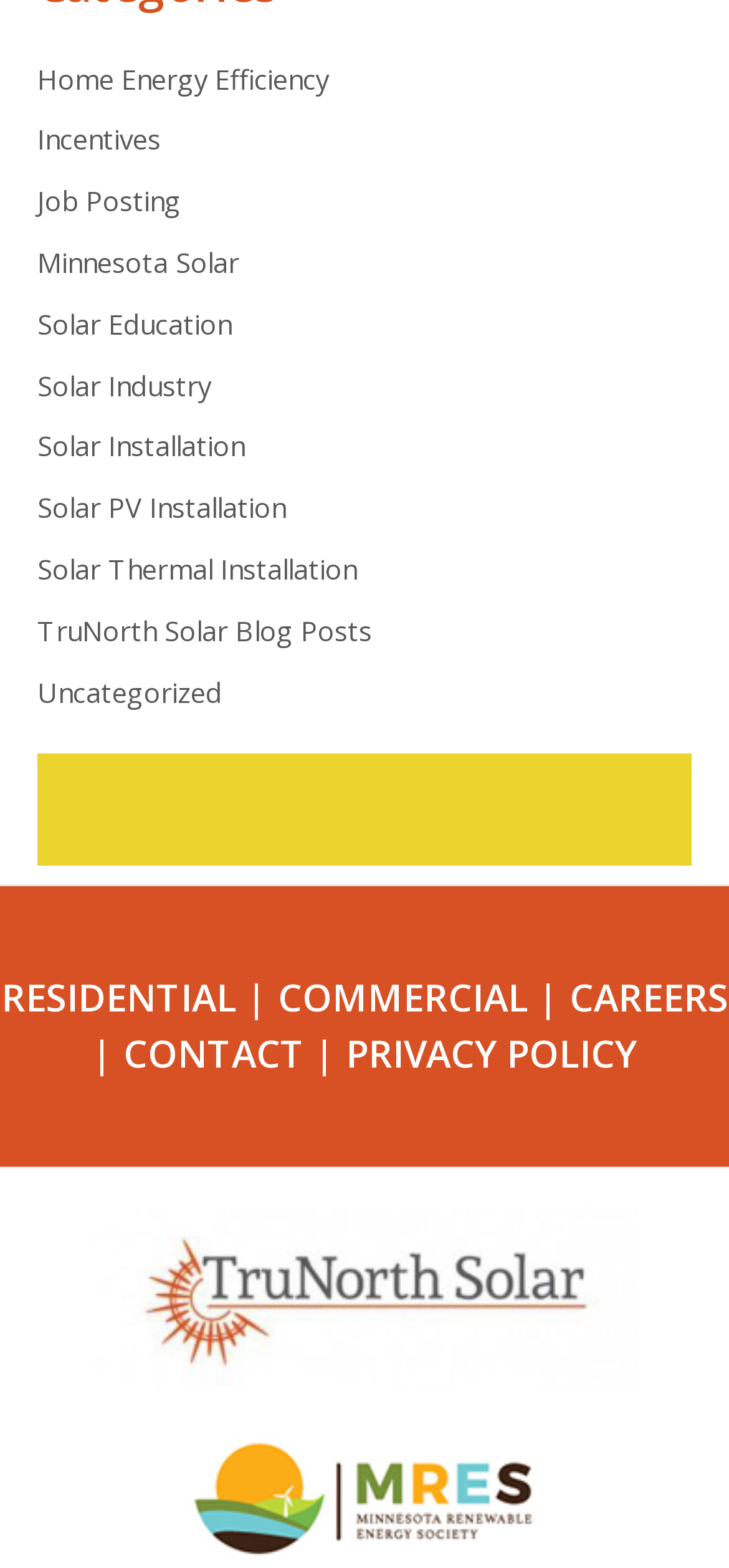Identify the bounding box coordinates of the element to click to follow this instruction: 'Visit Minnesota Solar'. Ensure the coordinates are four float values between 0 and 1, provided as [left, top, right, bottom].

[0.051, 0.155, 0.328, 0.179]